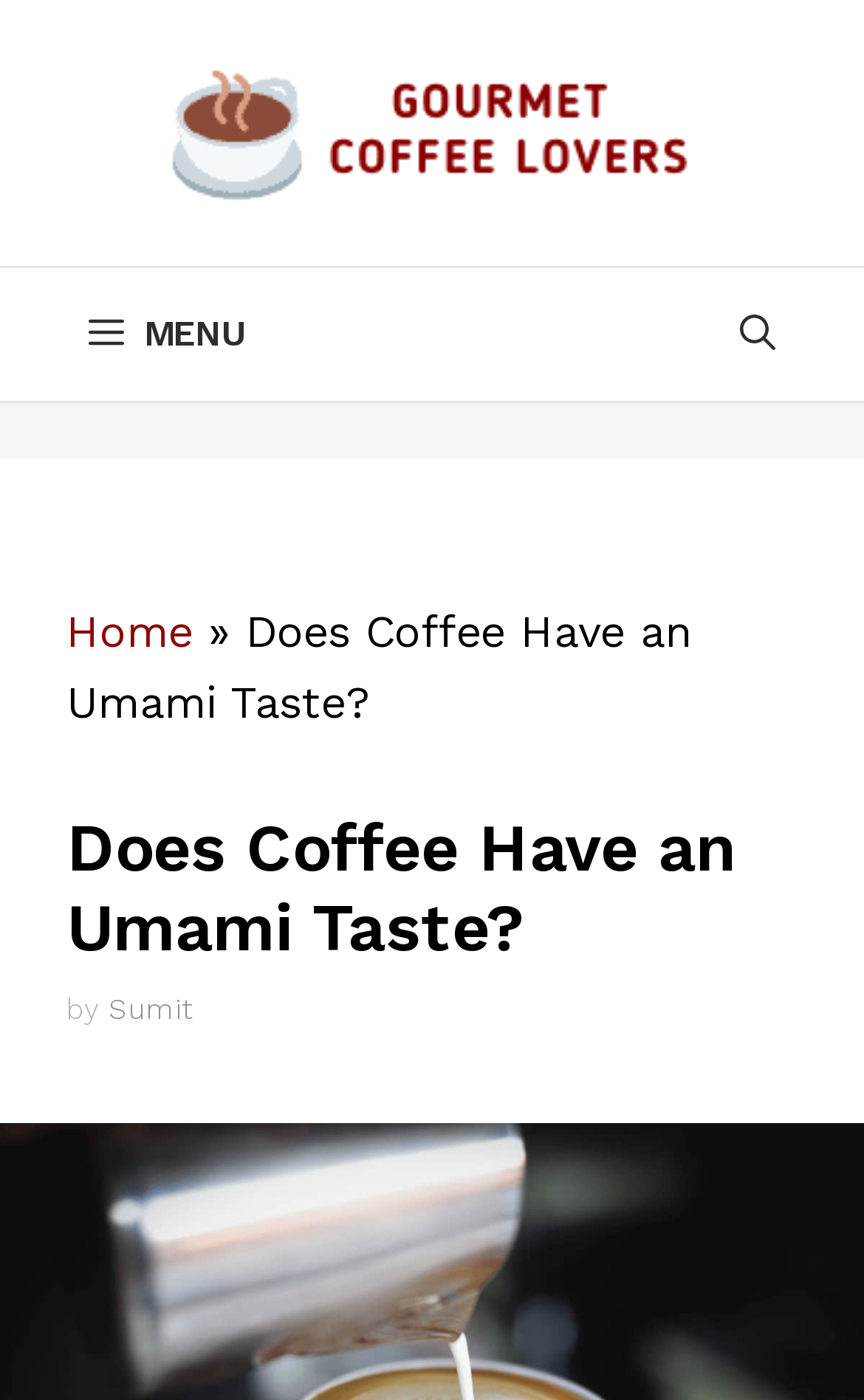Identify the webpage's primary heading and generate its text.

Does Coffee Have an Umami Taste?